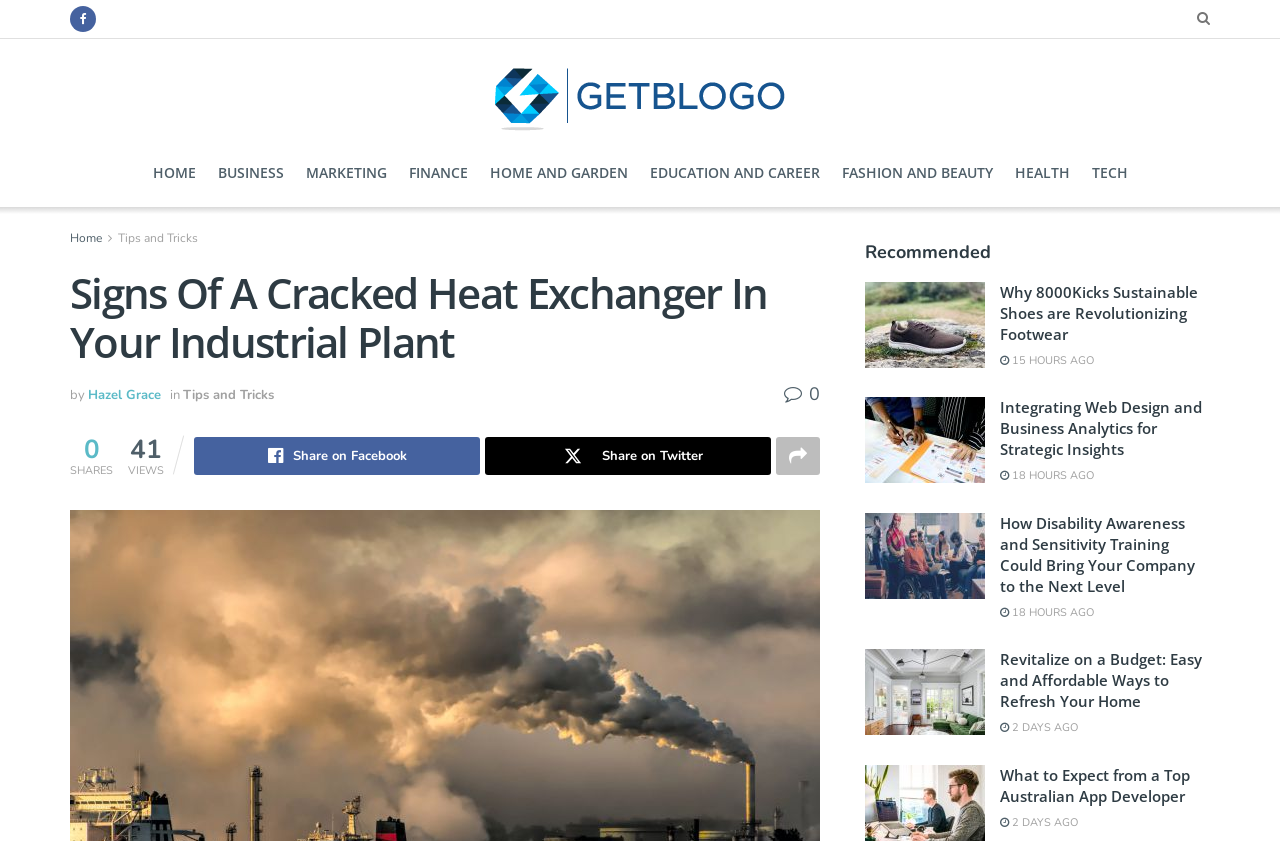Determine the primary headline of the webpage.

Signs Of A Cracked Heat Exchanger In Your Industrial Plant